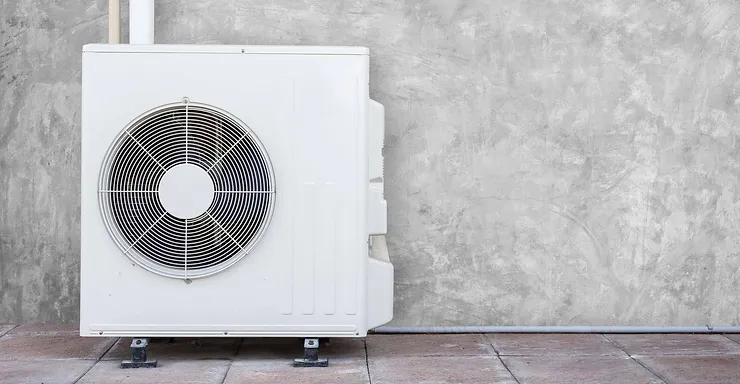What is the material of the ground beneath the unit?
Please use the image to provide a one-word or short phrase answer.

Rectangular tiles